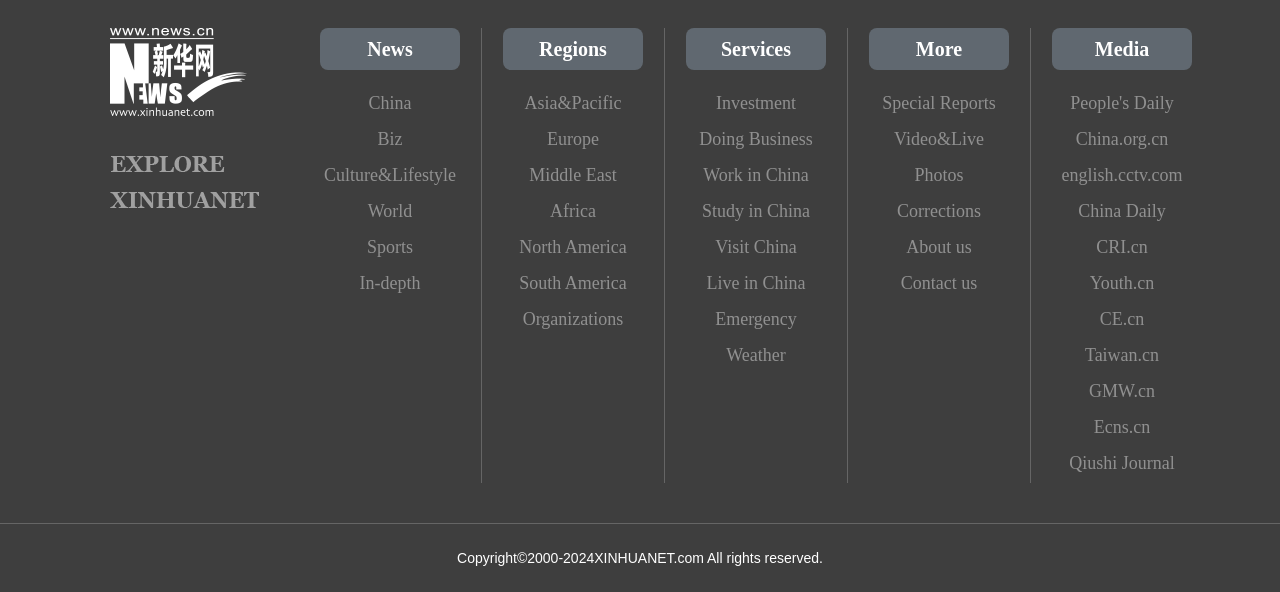Pinpoint the bounding box coordinates of the element you need to click to execute the following instruction: "Click on China news". The bounding box should be represented by four float numbers between 0 and 1, in the format [left, top, right, bottom].

[0.25, 0.144, 0.359, 0.204]